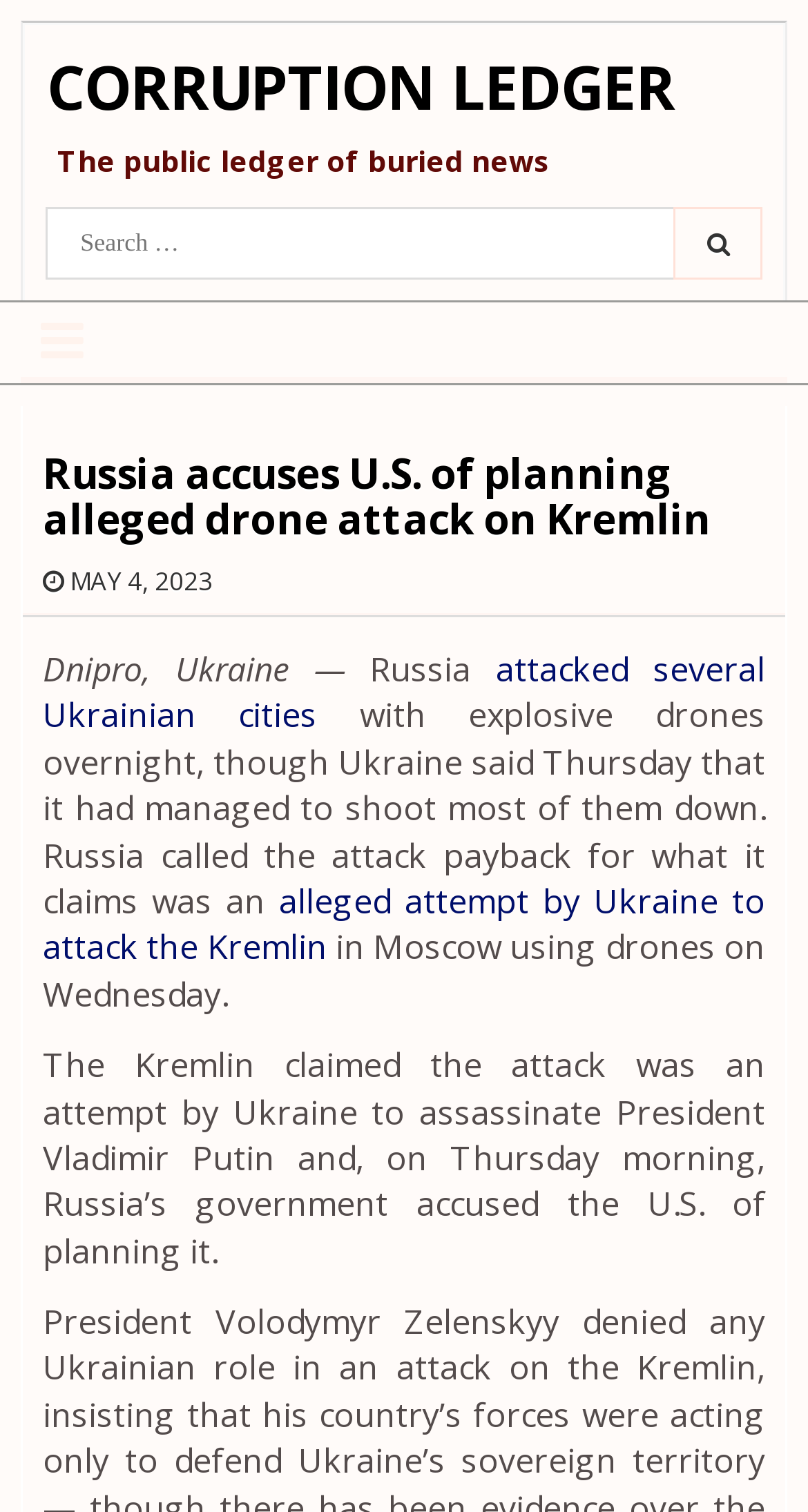Based on the provided description, "Corruption Ledger", find the bounding box of the corresponding UI element in the screenshot.

[0.058, 0.03, 0.835, 0.084]